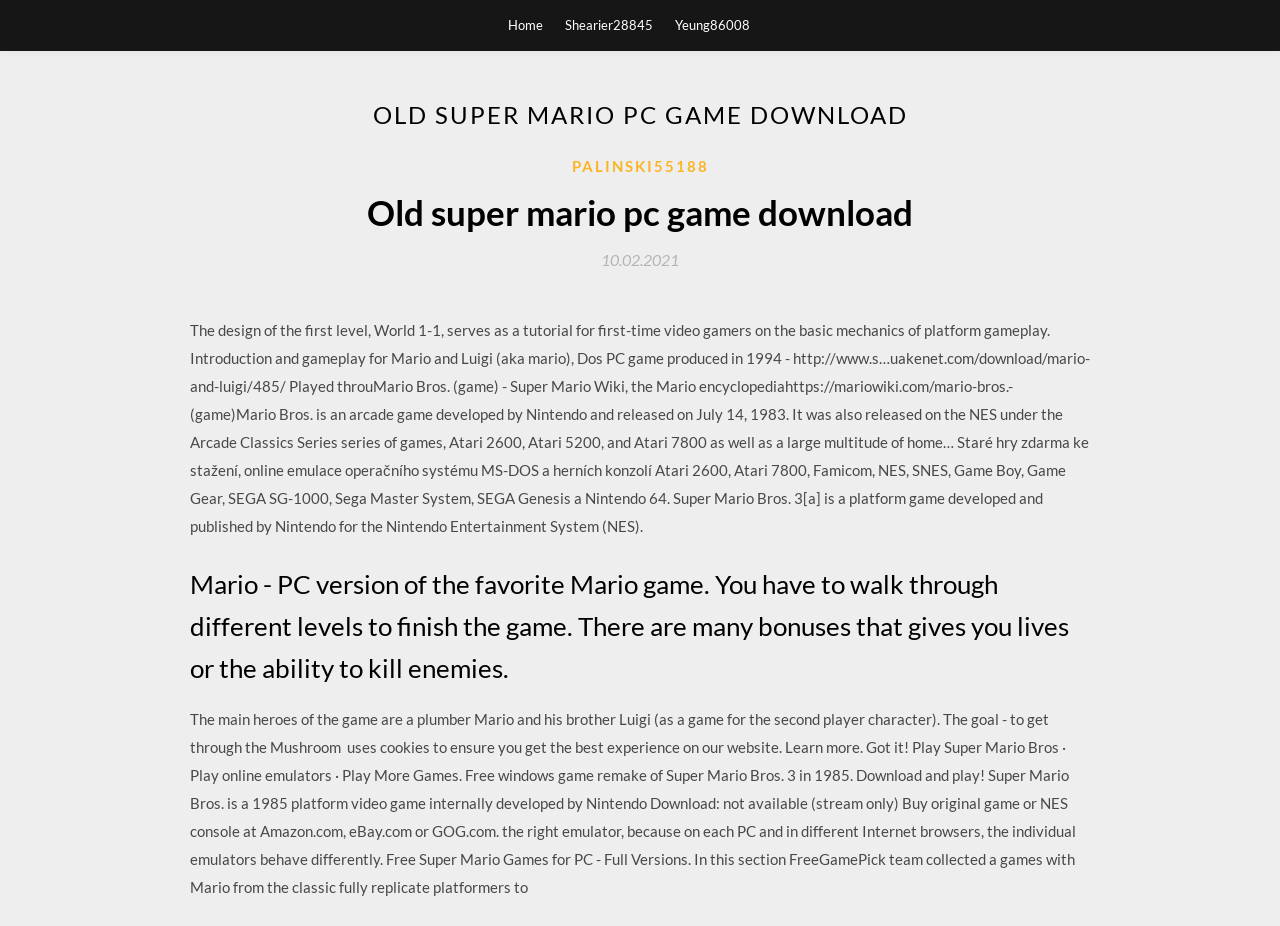Reply to the question with a single word or phrase:
What is the type of game?

platform game